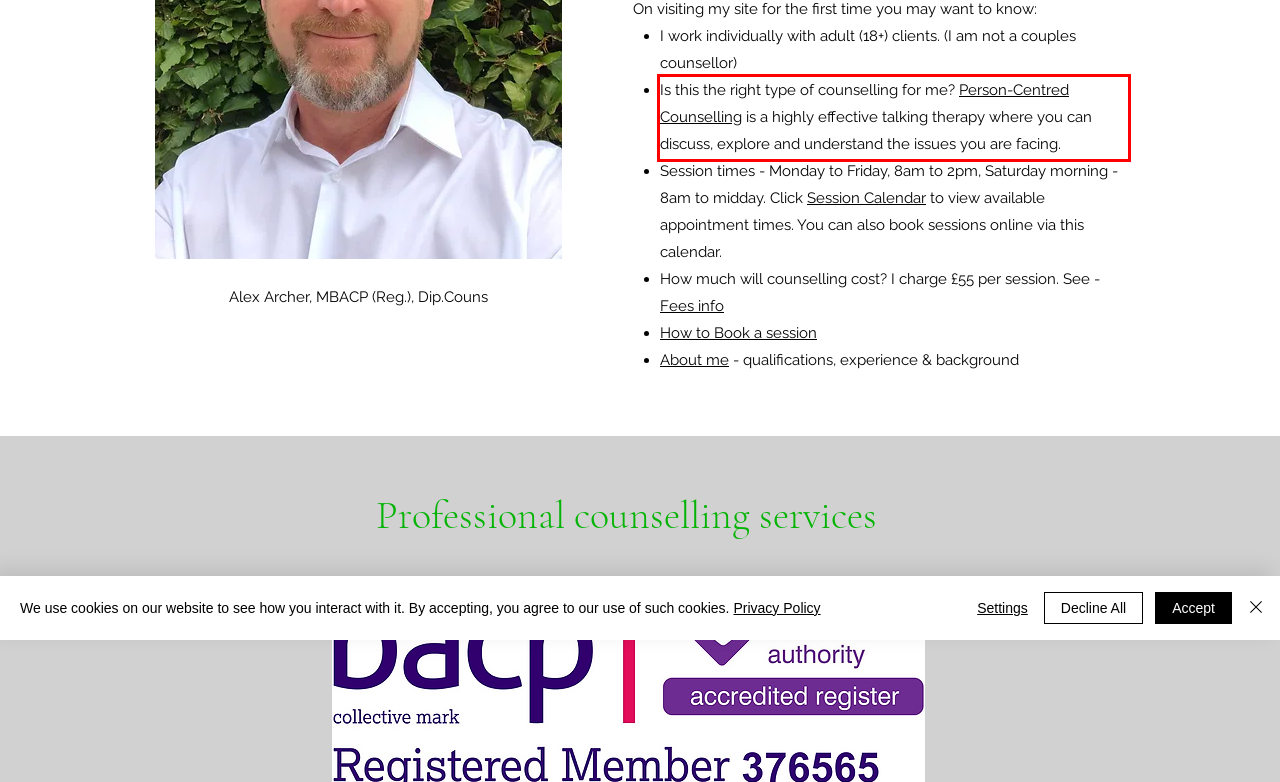Please extract the text content from the UI element enclosed by the red rectangle in the screenshot.

Is this the right type of counselling for me? Person-Centred Counselling is a highly effective talking therapy where you can discuss, explore and understand the issues you are facing.